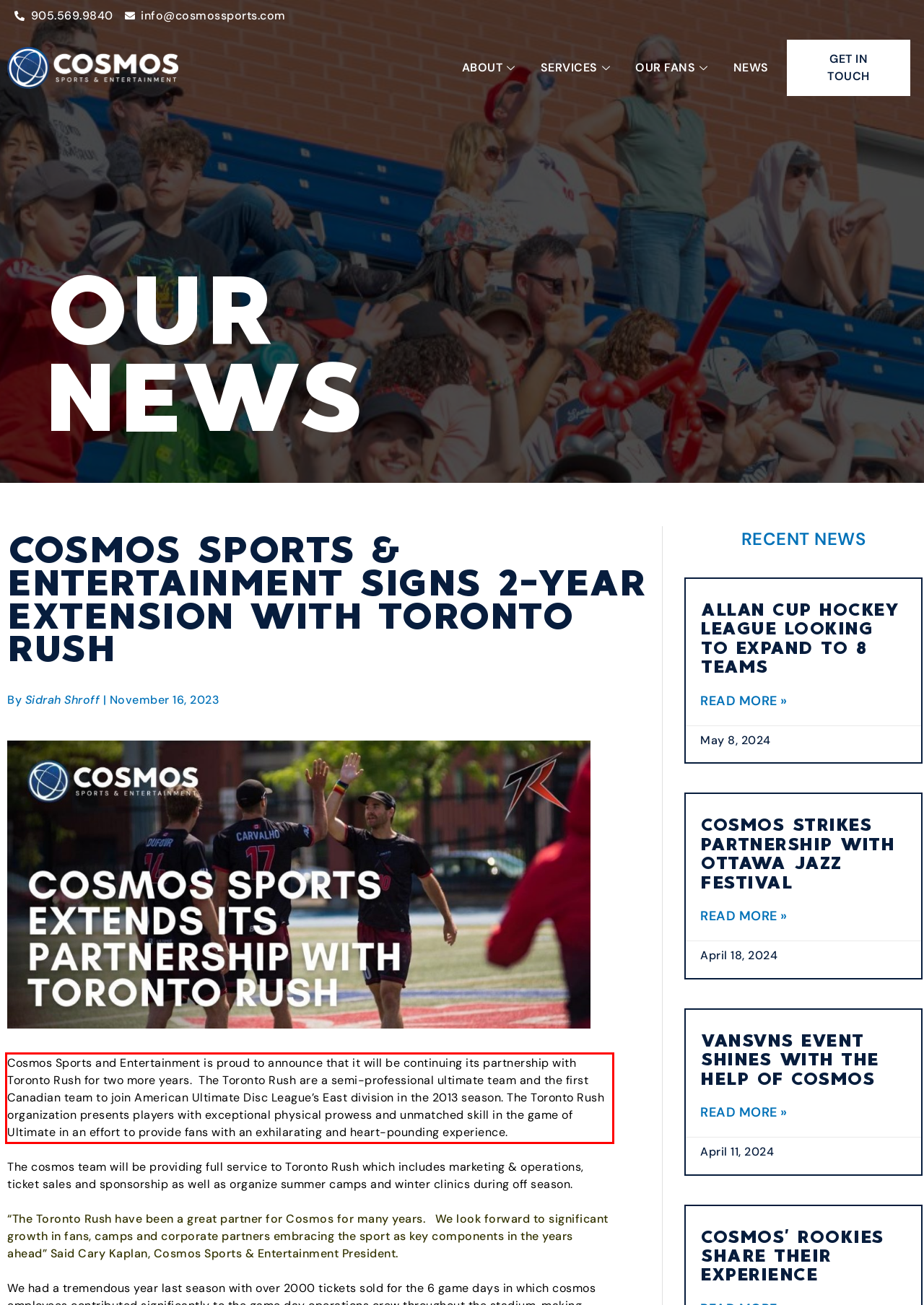Examine the webpage screenshot and use OCR to recognize and output the text within the red bounding box.

Cosmos Sports and Entertainment is proud to announce that it will be continuing its partnership with Toronto Rush for two more years. The Toronto Rush are a semi-professional ultimate team and the first Canadian team to join American Ultimate Disc League’s East division in the 2013 season. The Toronto Rush organization presents players with exceptional physical prowess and unmatched skill in the game of Ultimate in an effort to provide fans with an exhilarating and heart-pounding experience.